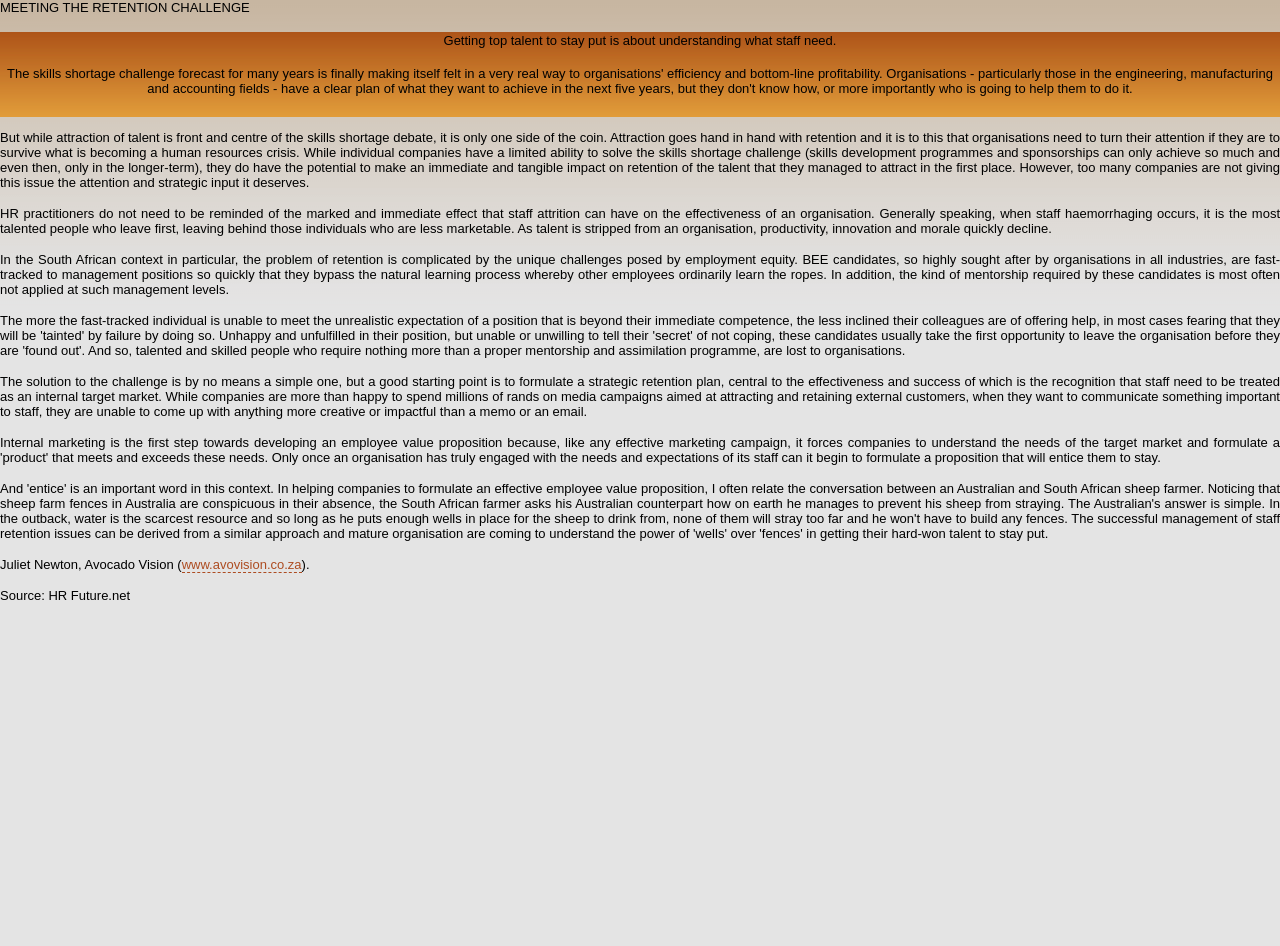Who is the author of the article?
Refer to the image and answer the question using a single word or phrase.

Juliet Newton